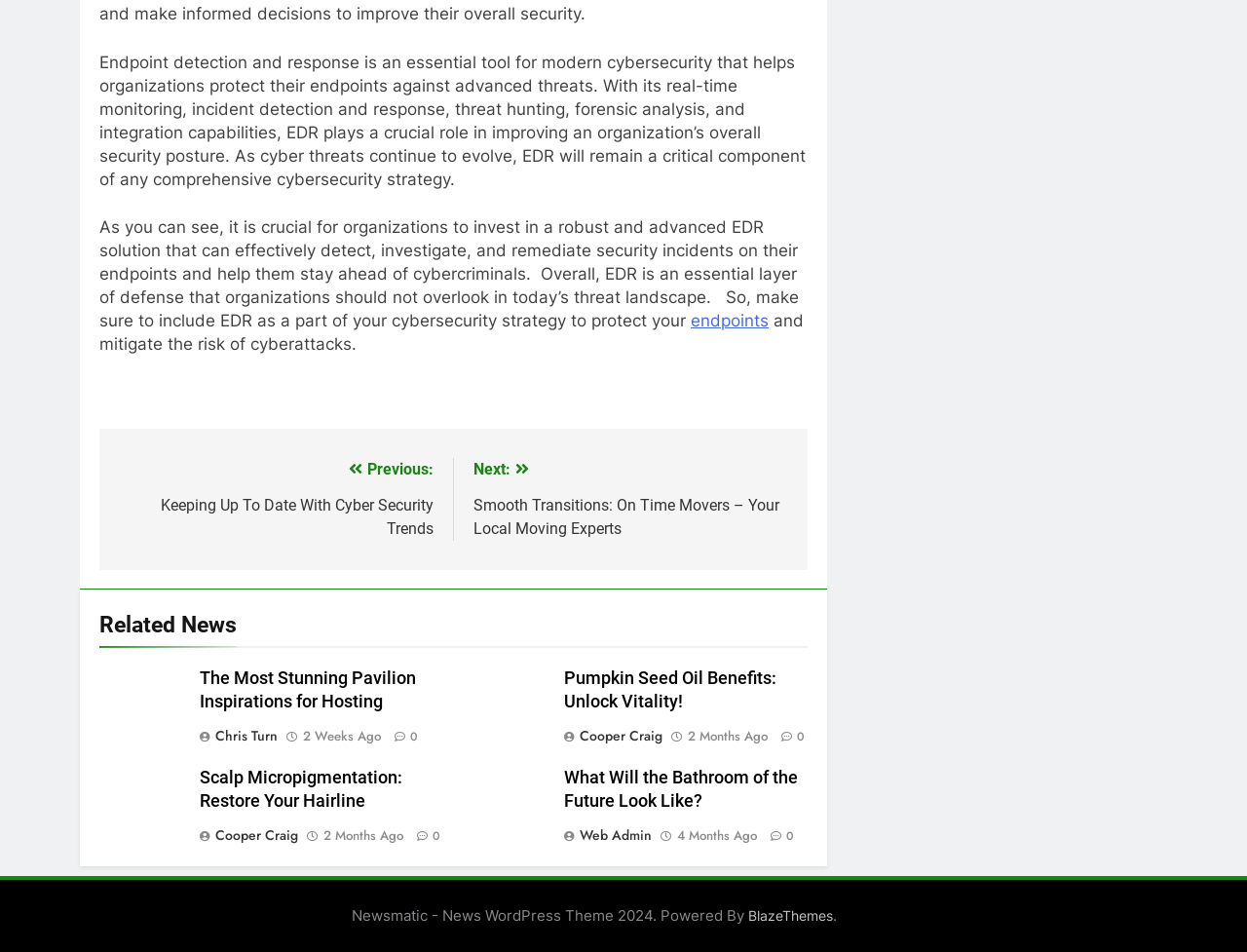Please determine the bounding box coordinates for the element that should be clicked to follow these instructions: "Read 'The Most Stunning Pavilion Inspirations for Hosting'".

[0.16, 0.702, 0.334, 0.747]